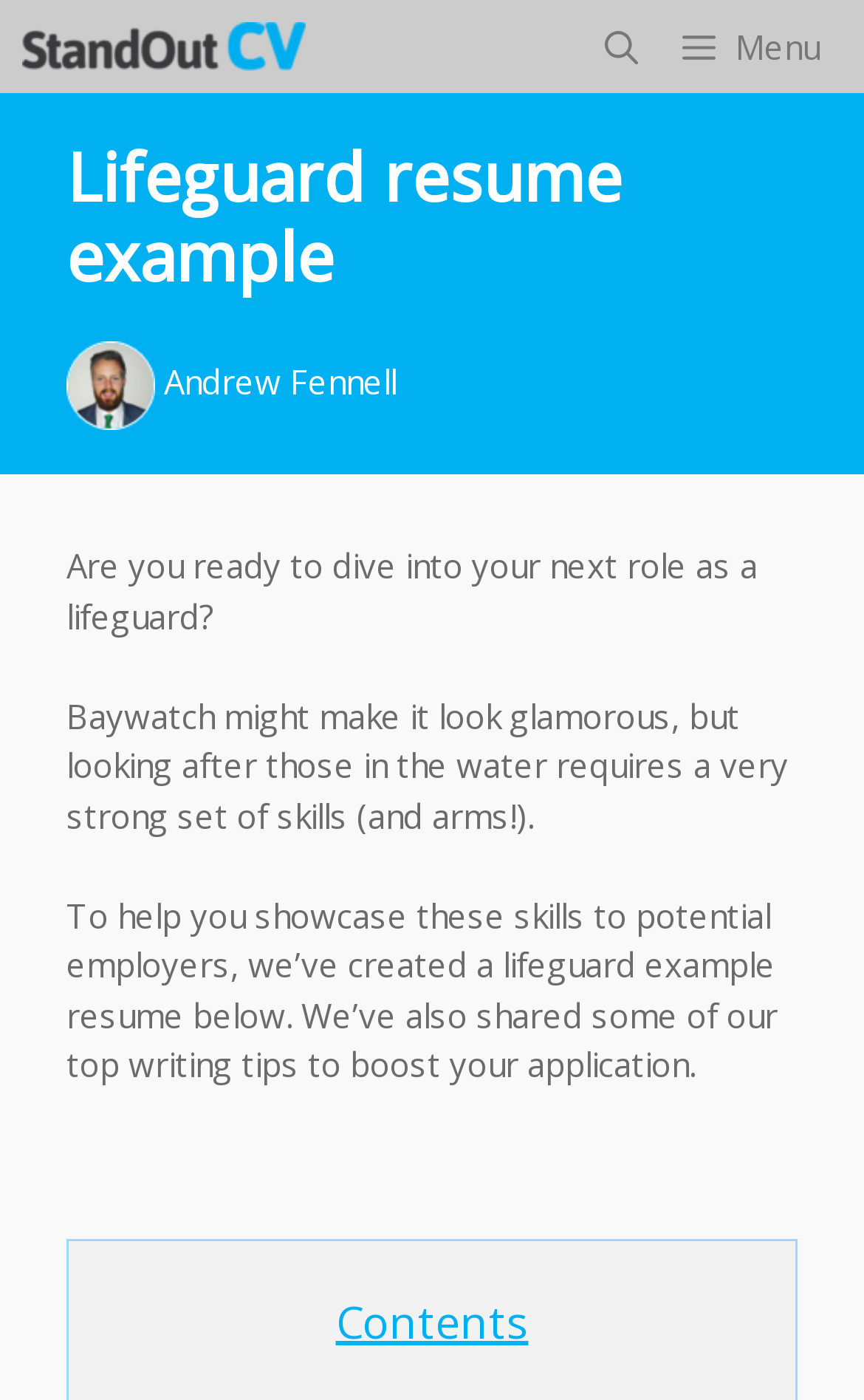Who is the author of the webpage content?
Please ensure your answer is as detailed and informative as possible.

The webpage contains an image with the description 'Andrew Fennell photo' and a link with the text 'Andrew Fennell', which suggests that Andrew Fennell is the author of the webpage content.